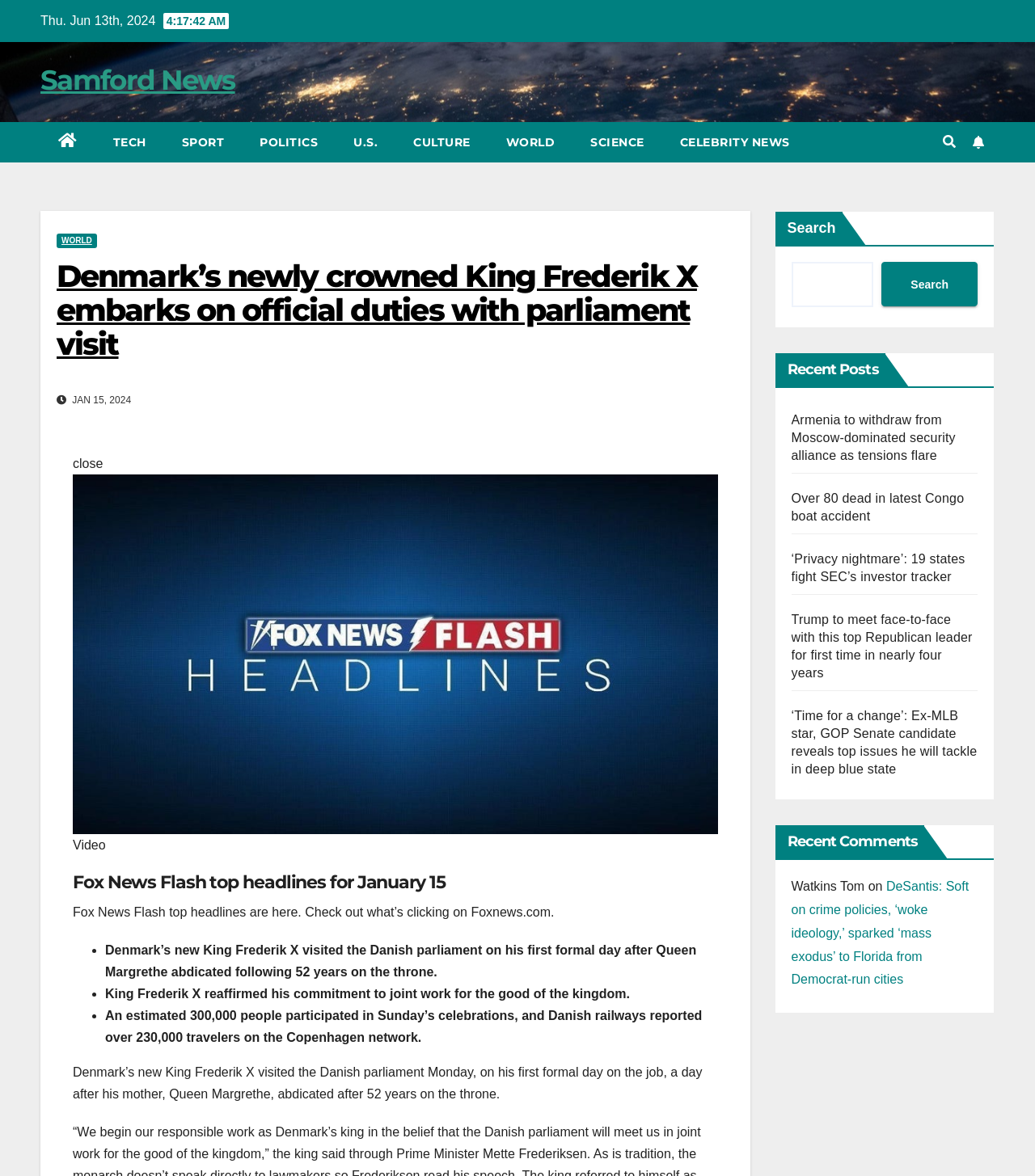What is the name of the queen who abdicated after 52 years on the throne?
Please give a detailed and elaborate answer to the question.

From the webpage content, specifically the sentence 'Denmark’s new King Frederik X visited the Danish parliament Monday, on his first formal day on the job, a day after his mother, Queen Margrethe, abdicated after 52 years on the throne.', we can infer that the name of the queen who abdicated after 52 years on the throne is Queen Margrethe.